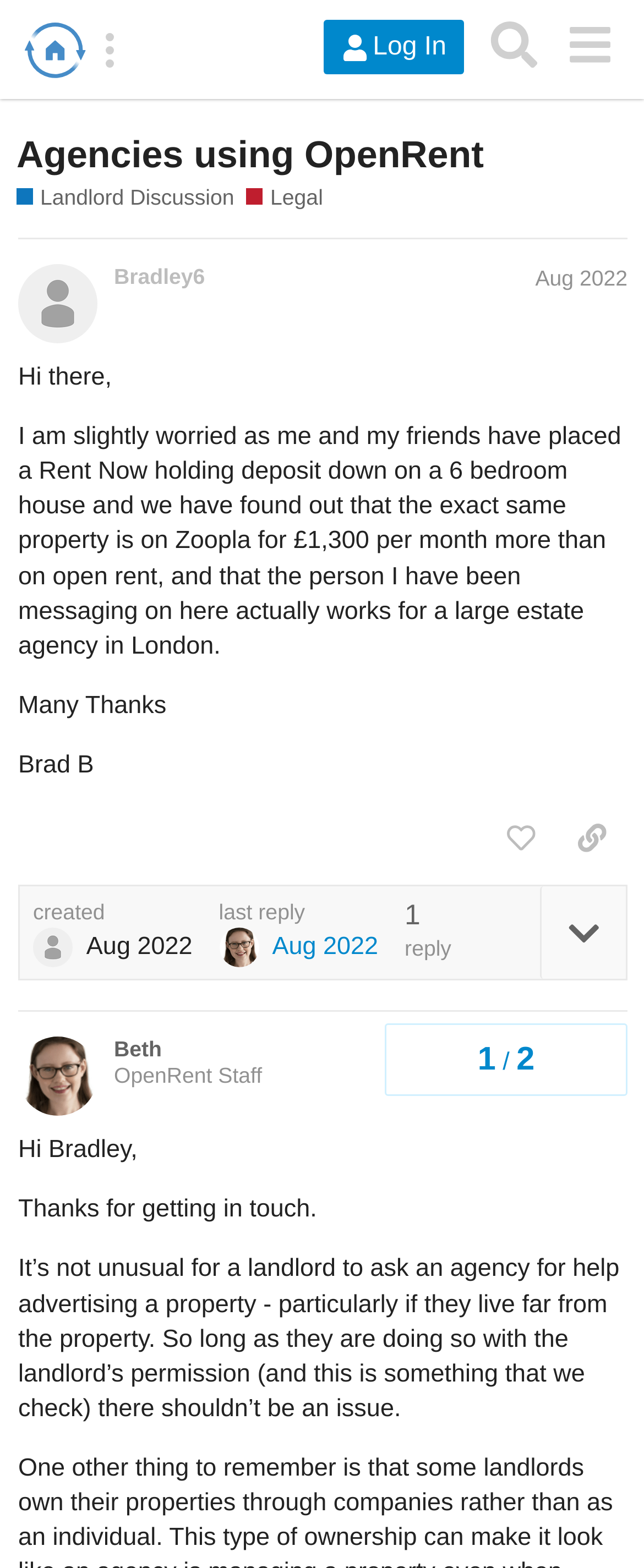Locate the bounding box coordinates of the clickable area to execute the instruction: "Like the post by Bradley6". Provide the coordinates as four float numbers between 0 and 1, represented as [left, top, right, bottom].

[0.753, 0.514, 0.864, 0.553]